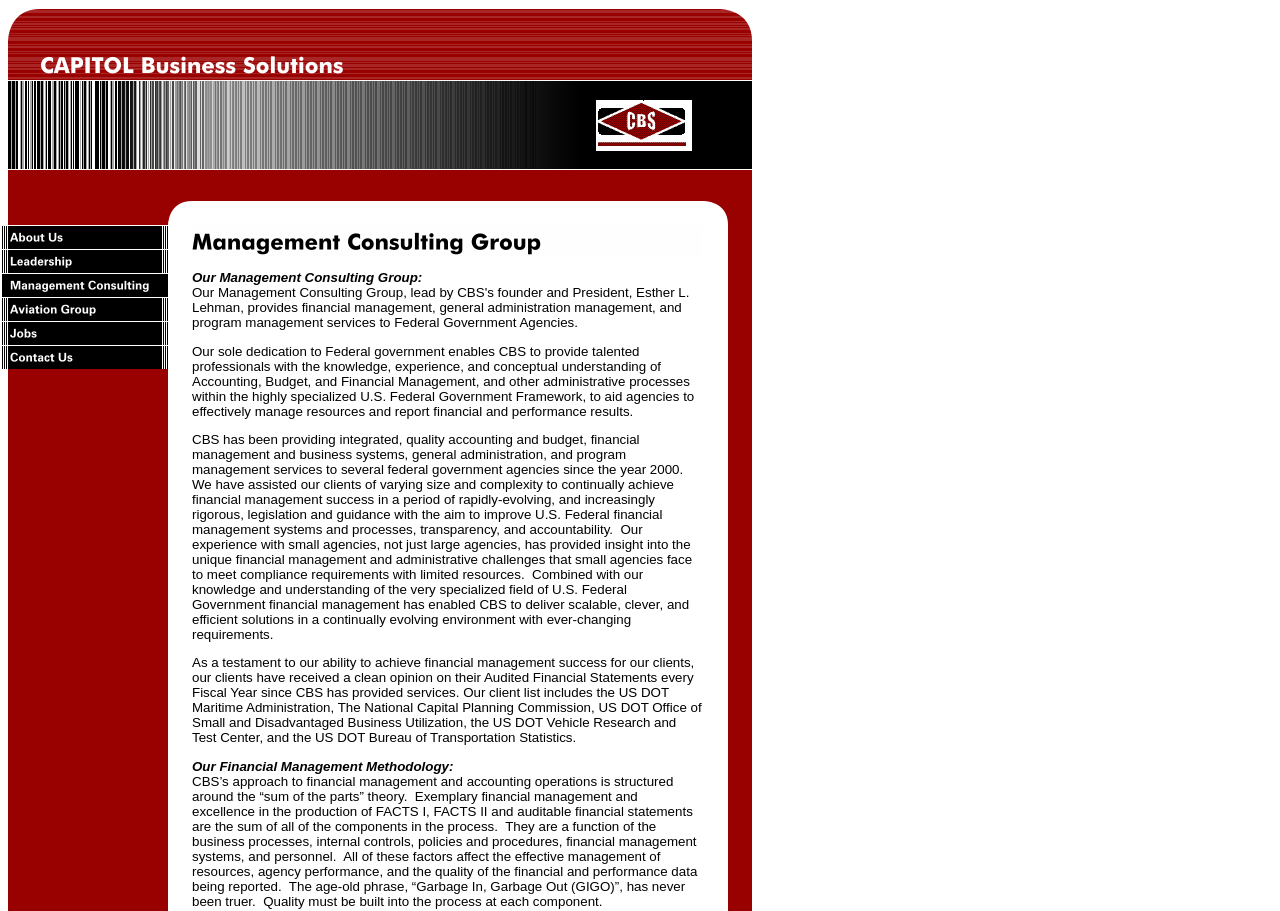Identify the bounding box for the UI element described as: "alt="Aviation Group" name="CM4all_82"". The coordinates should be four float numbers between 0 and 1, i.e., [left, top, right, bottom].

[0.0, 0.339, 0.131, 0.356]